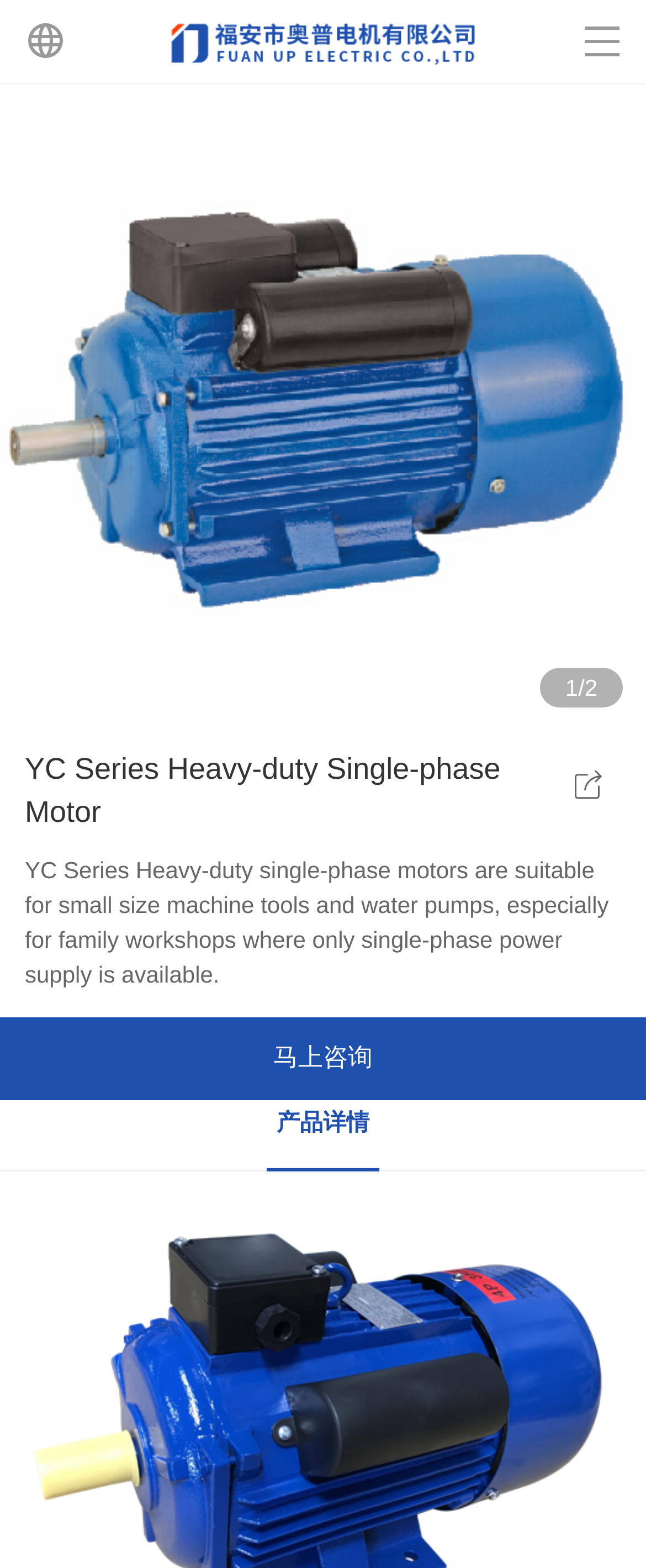What is the text of the webpage's headline?

YC Series Heavy-duty Single-phase Motor